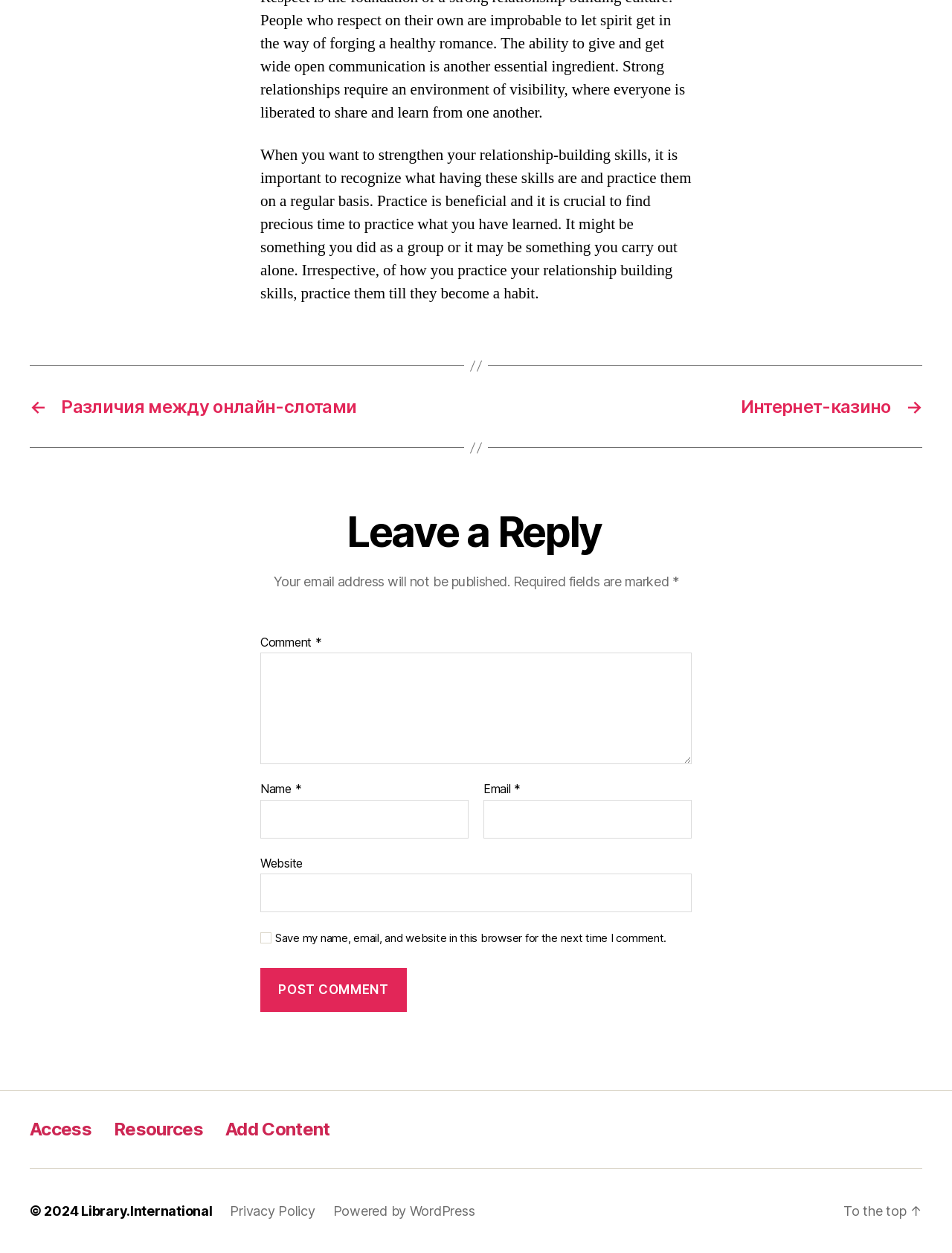What is the copyright year of the website?
Using the image, provide a detailed and thorough answer to the question.

The copyright year of the website is 2024, as stated in the static text element '© 2024' in the footer section.